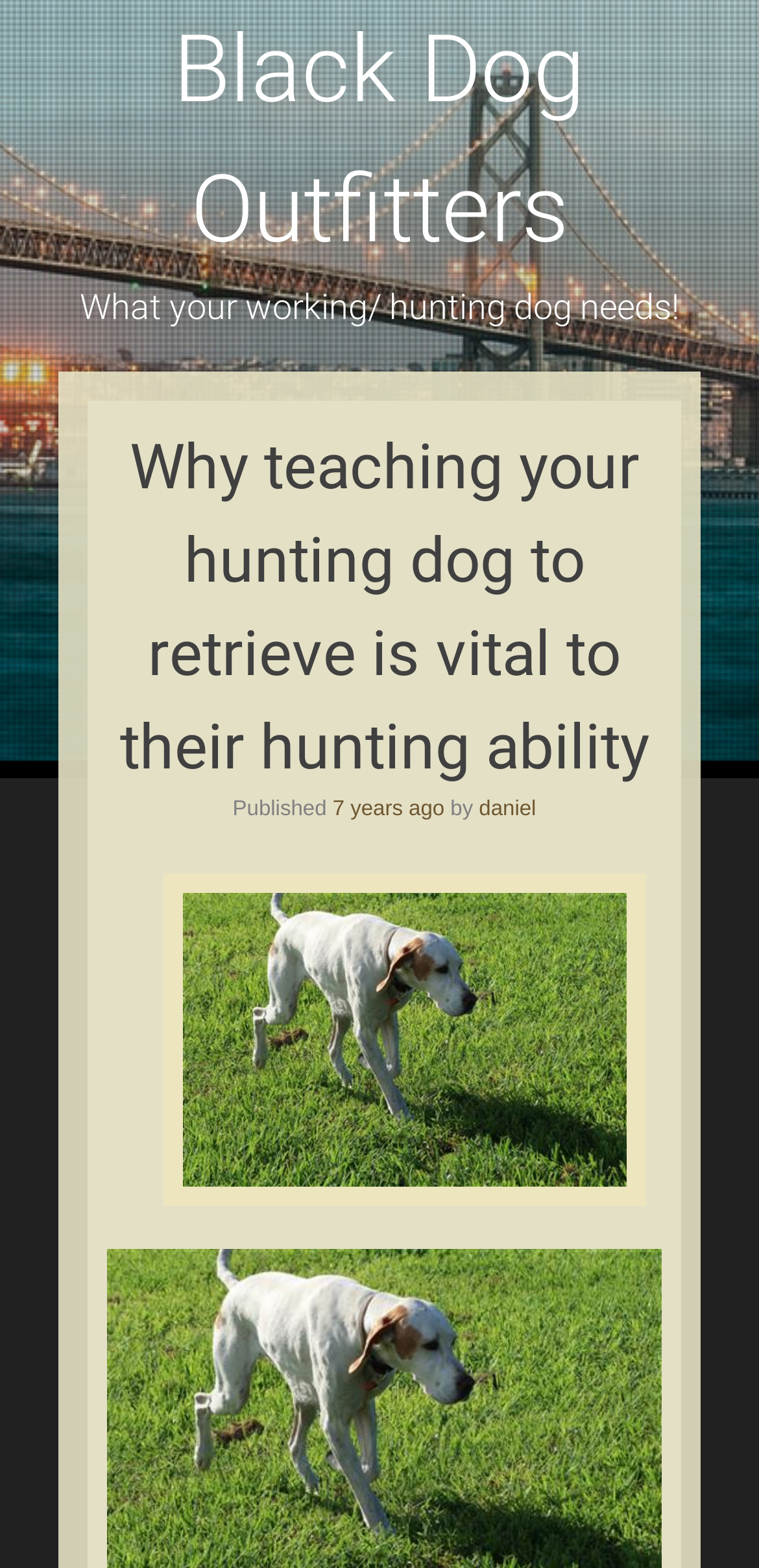Please find and generate the text of the main heading on the webpage.

Black Dog Outfitters